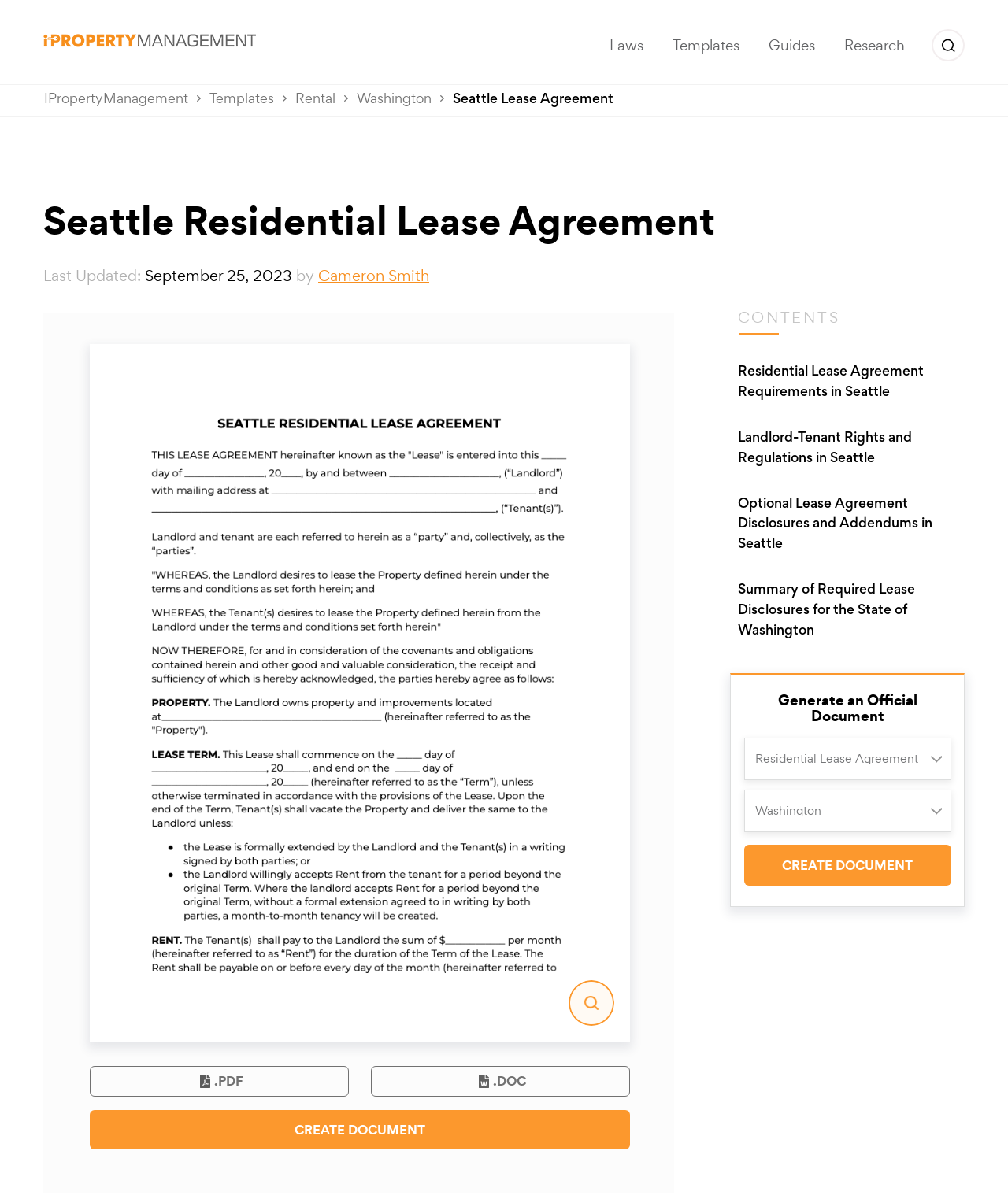Locate the bounding box coordinates of the area to click to fulfill this instruction: "Download the PDF document". The bounding box should be presented as four float numbers between 0 and 1, in the order [left, top, right, bottom].

[0.089, 0.889, 0.346, 0.914]